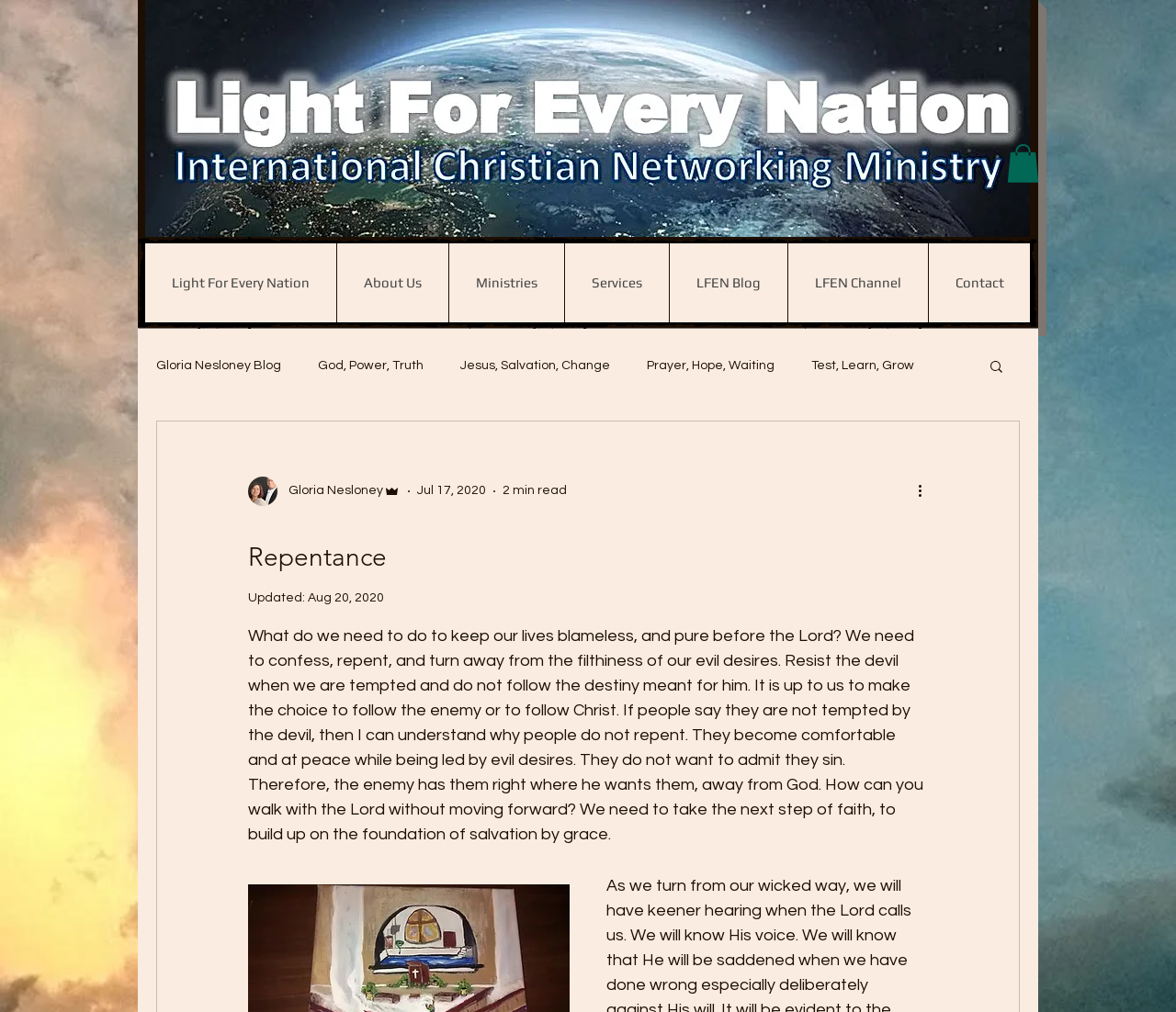Please find the bounding box coordinates of the section that needs to be clicked to achieve this instruction: "Click the 'LFEN Blog' link".

[0.569, 0.24, 0.67, 0.318]